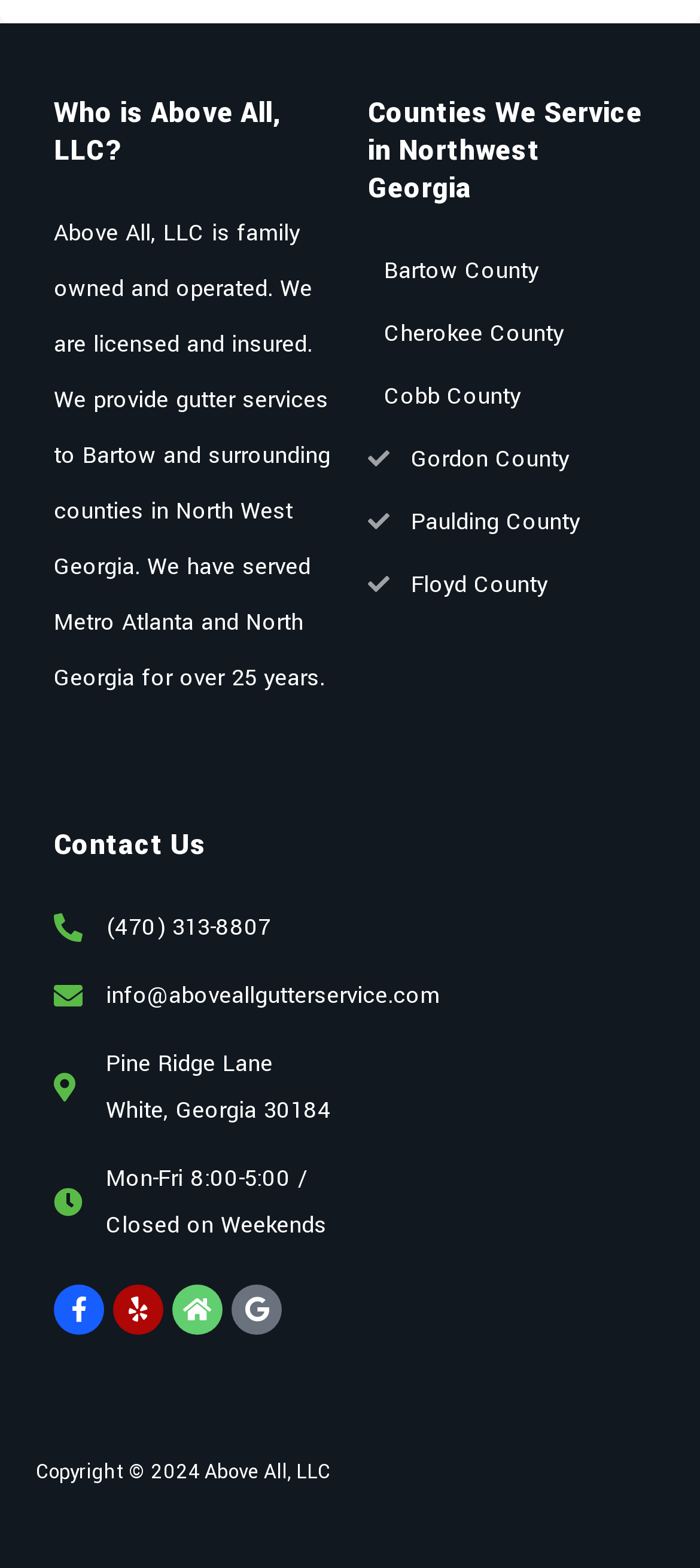What is the phone number of the company? Observe the screenshot and provide a one-word or short phrase answer.

(470) 313-8807